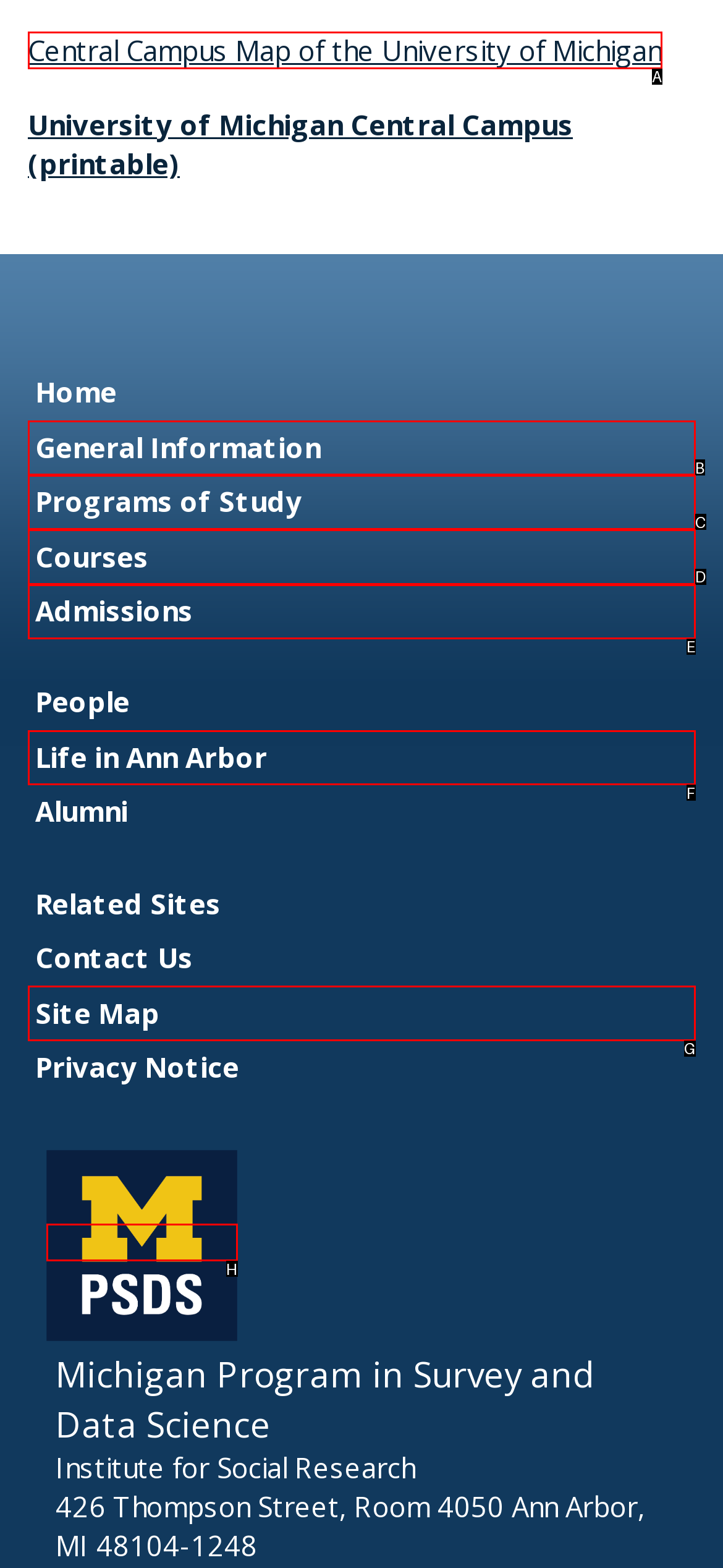Based on the given description: Site Map, identify the correct option and provide the corresponding letter from the given choices directly.

G